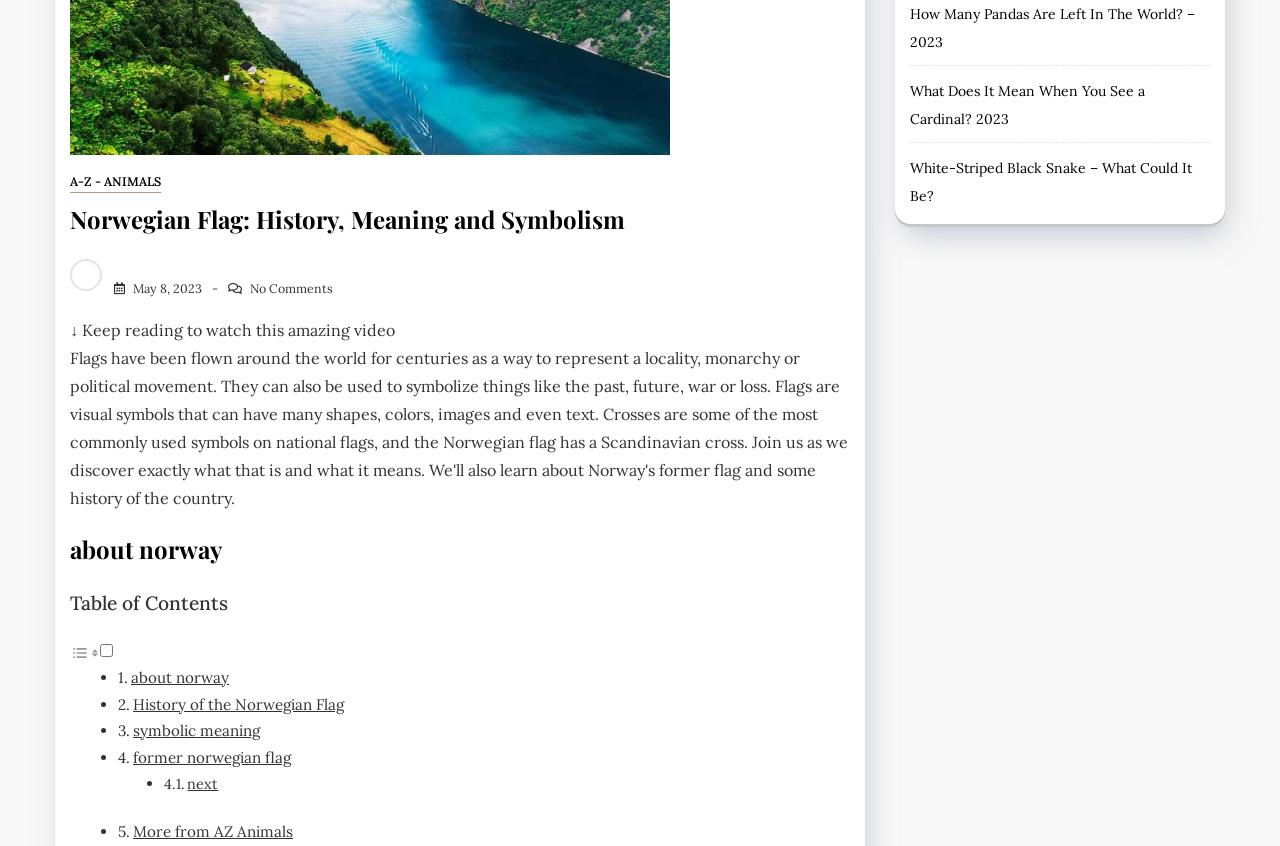Extract the bounding box coordinates of the UI element described: "More from AZ Animals". Provide the coordinates in the format [left, top, right, bottom] with values ranging from 0 to 1.

[0.104, 0.972, 0.229, 0.994]